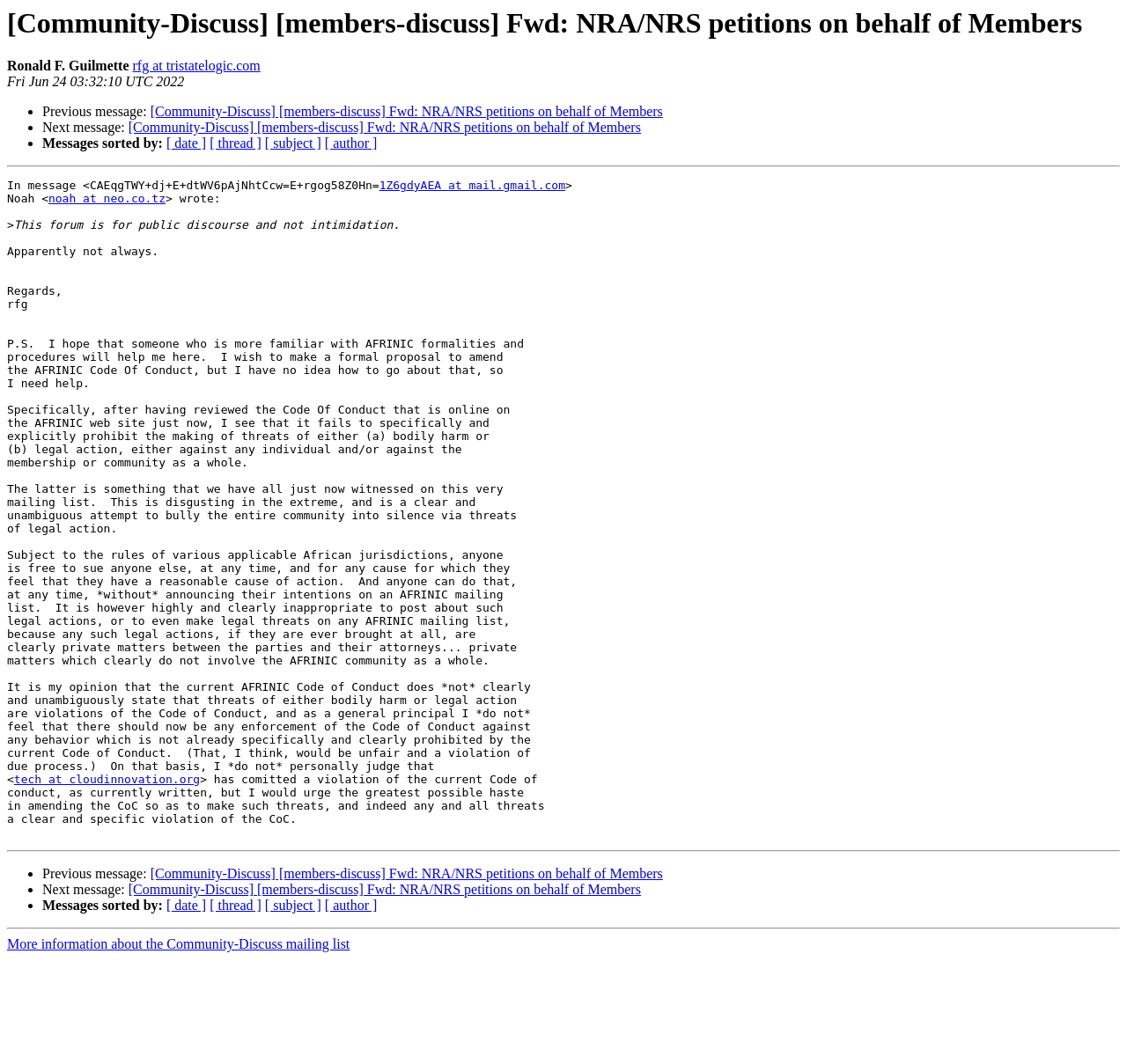Present a detailed account of what is displayed on the webpage.

This webpage appears to be an email thread discussion forum. At the top, there is a heading that displays the title of the discussion, "[Community-Discuss] [members-discuss] Fwd: NRA/NRS petitions on behalf of Members". Below the heading, there is a section that shows the sender's information, including their name, "Ronald F. Guilmette", and email address, "rfg at tristatelogic.com". The date of the message, "Fri Jun 24 03:32:10 UTC 2022", is also displayed.

The main content of the webpage is a long message from the sender, discussing the topic of the email thread. The message is divided into several paragraphs, and it appears to be a response to a previous message in the thread. The sender is expressing their opinion on the topic and making a proposal to amend the AFRINIC Code of Conduct.

Throughout the message, there are several links to other email addresses, including "1Z6gdyAEA at mail.gmail.com" and "noah at neo.co.tz". There is also a link to "tech at cloudinnovation.org" in the middle of the message.

The webpage has a navigation section at the top and bottom, which allows users to navigate to previous and next messages in the thread. There are also links to sort messages by date, thread, subject, and author.

There are three horizontal separators on the webpage, which divide the content into sections. The first separator is below the sender's information, the second is in the middle of the message, and the third is at the bottom of the webpage.